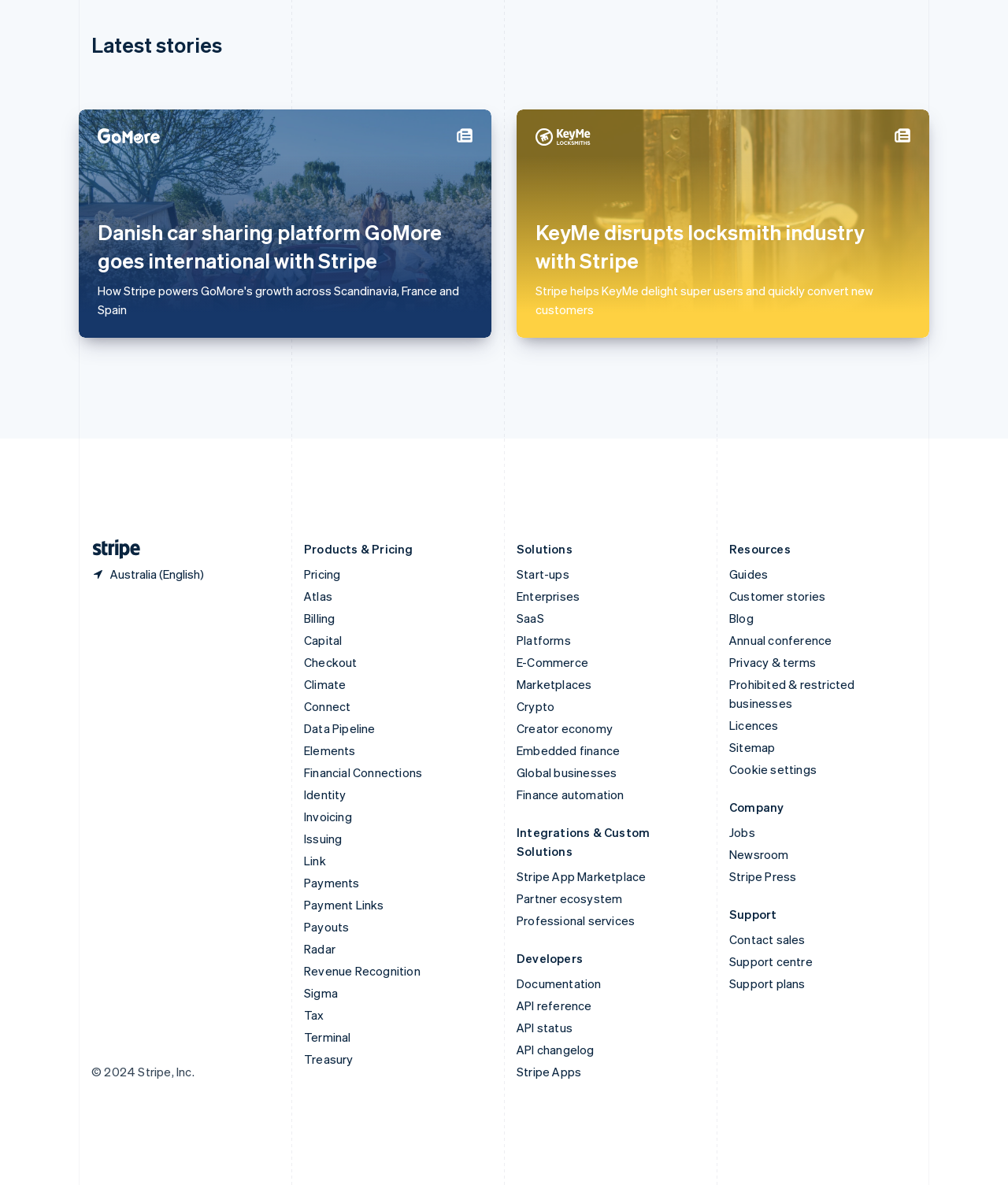Locate the bounding box coordinates of the element to click to perform the following action: 'Read the story about Danish car sharing platform GoMore'. The coordinates should be given as four float values between 0 and 1, in the form of [left, top, right, bottom].

[0.097, 0.184, 0.462, 0.232]